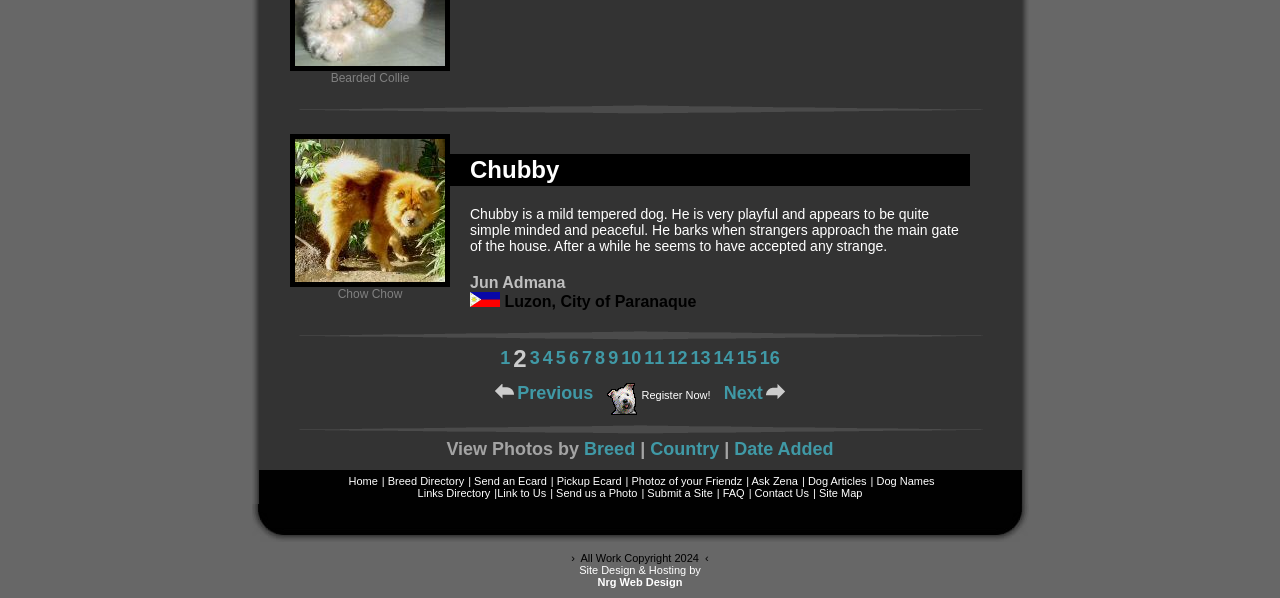Analyze the image and answer the question with as much detail as possible: 
What is the copyright year of the website?

The webpage has a copyright notice at the bottom, which states '› All Work Copyright 2024 ‹', indicating that the website's content is copyrighted in the year 2024.